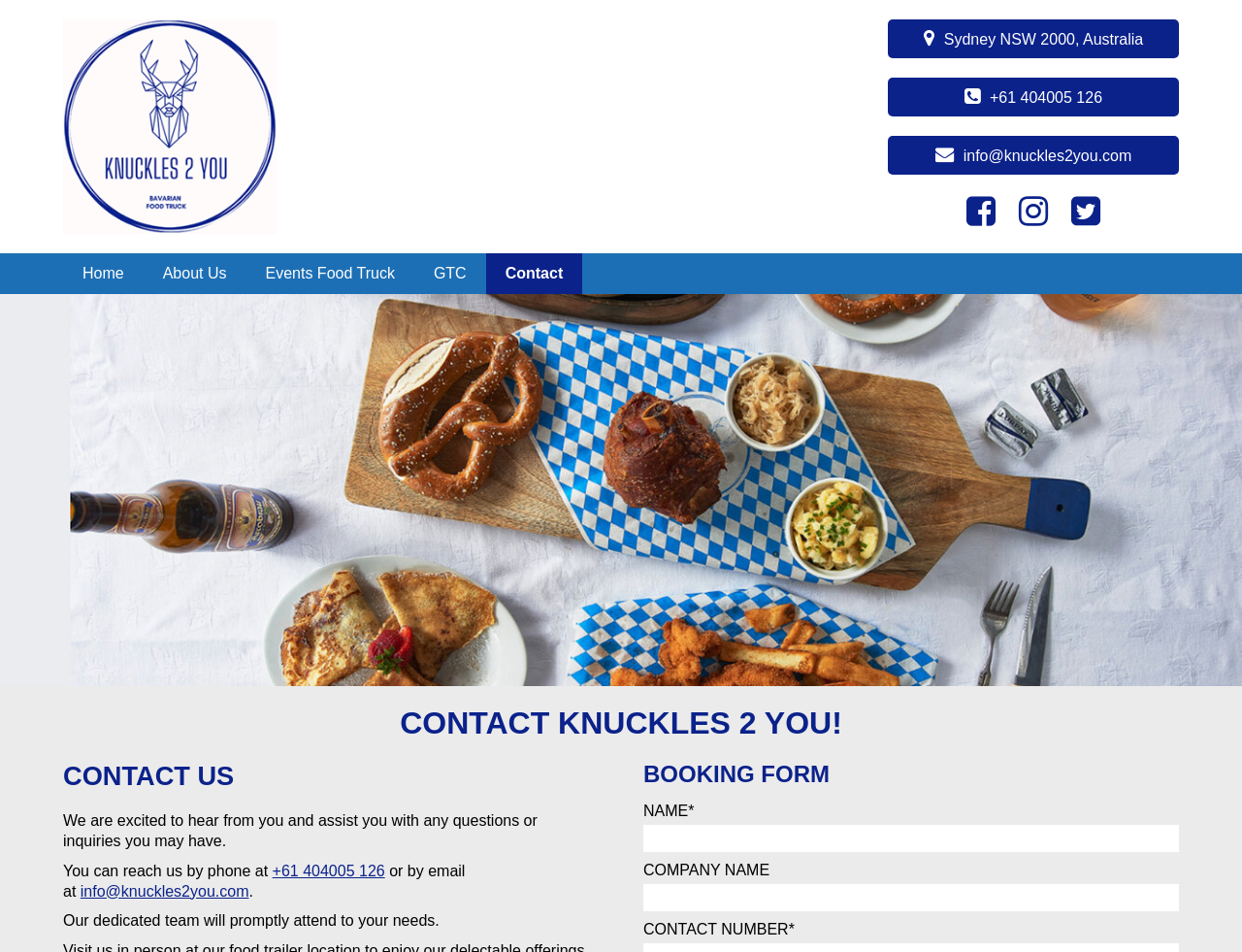Please find and report the bounding box coordinates of the element to click in order to perform the following action: "click the email link". The coordinates should be expressed as four float numbers between 0 and 1, in the format [left, top, right, bottom].

[0.715, 0.143, 0.949, 0.183]